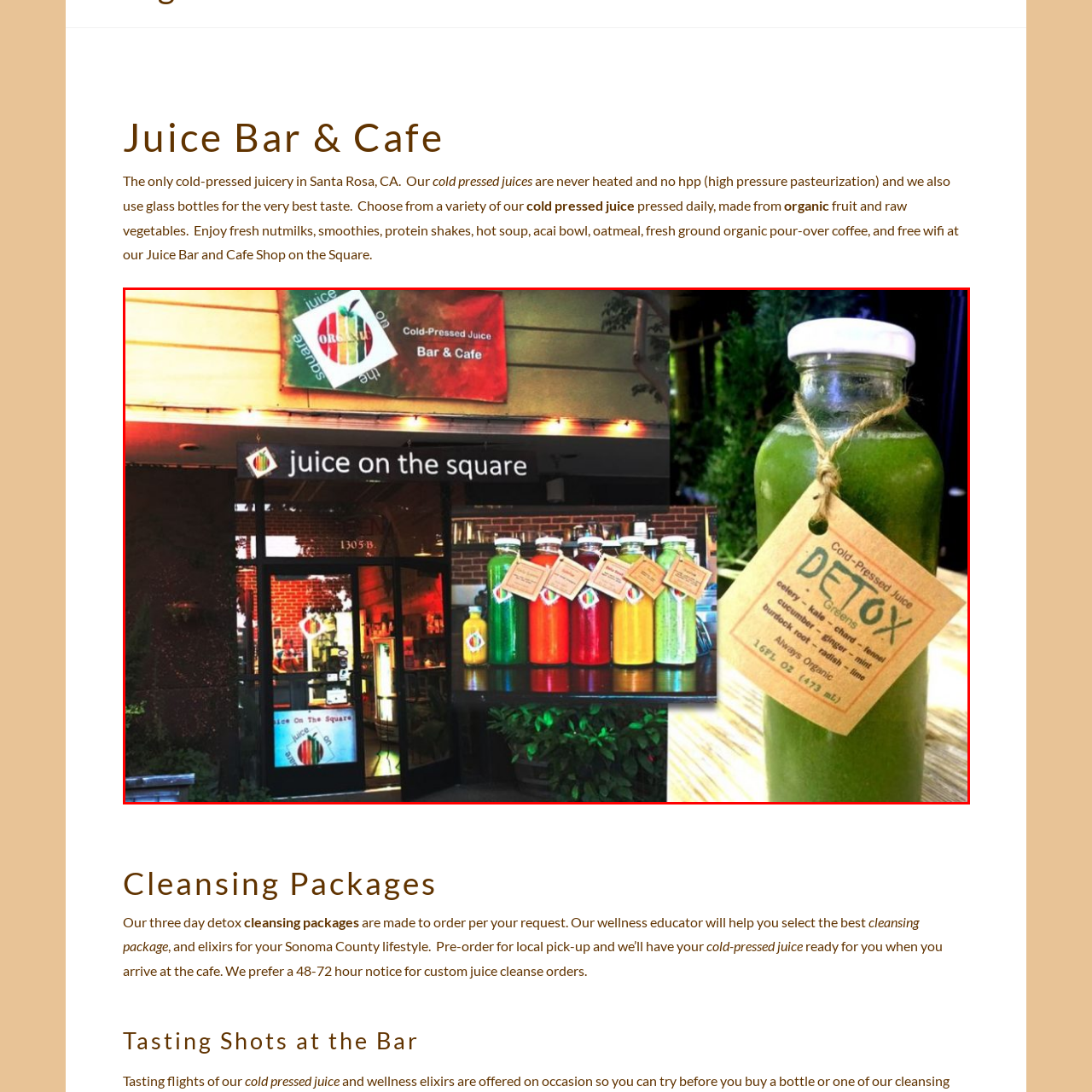Focus on the content inside the red-outlined area of the image and answer the ensuing question in detail, utilizing the information presented: What is the main ingredient in the 'DETOX' juice?

The caption highlights the 'DETOX' juice, which is a blend of greens including celery, kale, and cucumber, emphasizing that all ingredients are always organic.